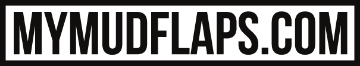What is the purpose of mud flaps and splash guards?
Could you answer the question in a detailed manner, providing as much information as possible?

The caption highlights the importance of mud flaps and splash guards in protecting vehicles from debris and enhancing safety on the road, implying that their primary purpose is to provide protection from debris.